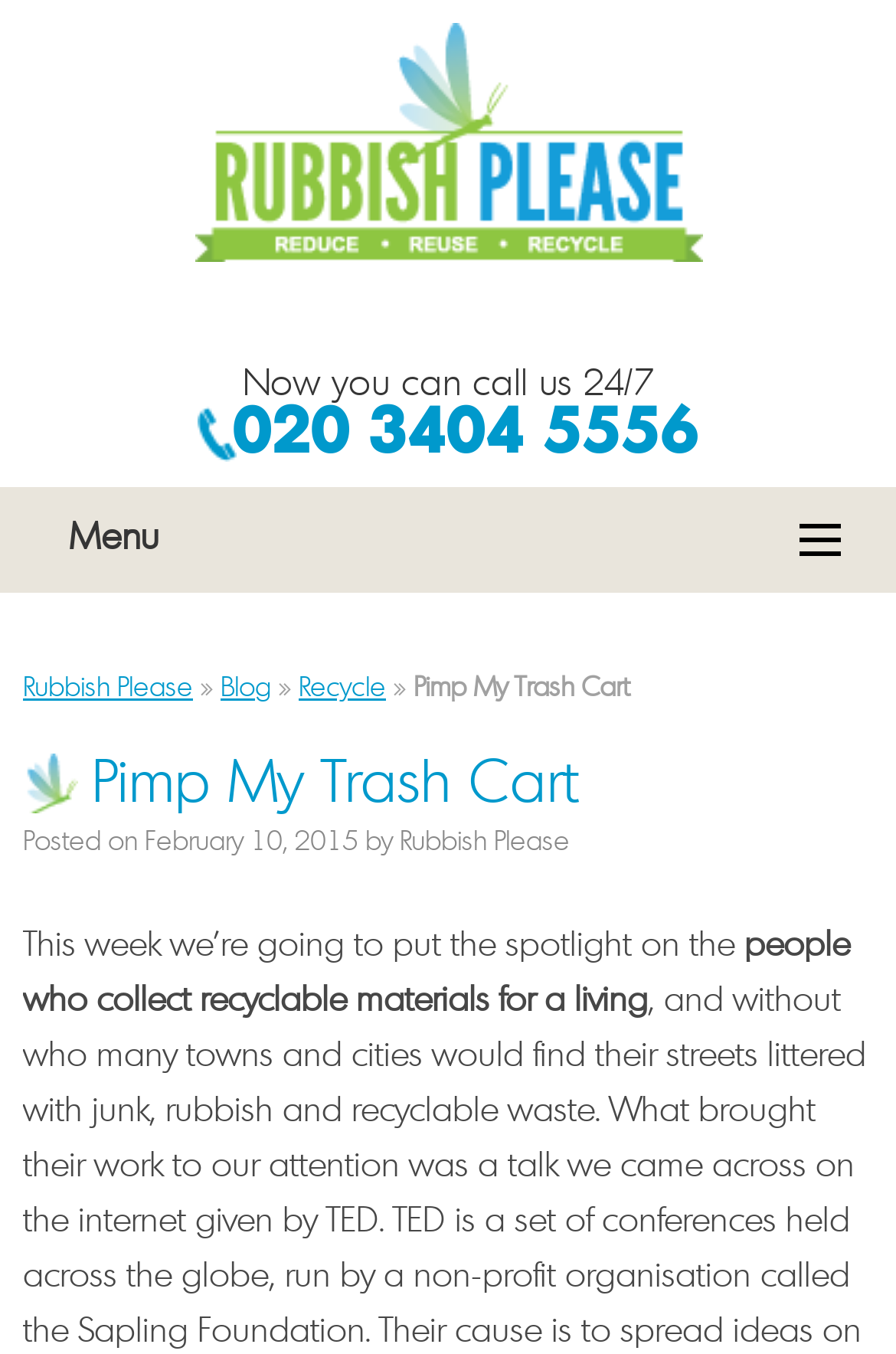Using the element description provided, determine the bounding box coordinates in the format (top-left x, top-left y, bottom-right x, bottom-right y). Ensure that all values are floating point numbers between 0 and 1. Element description: 020 3404 5556

[0.221, 0.297, 0.779, 0.343]